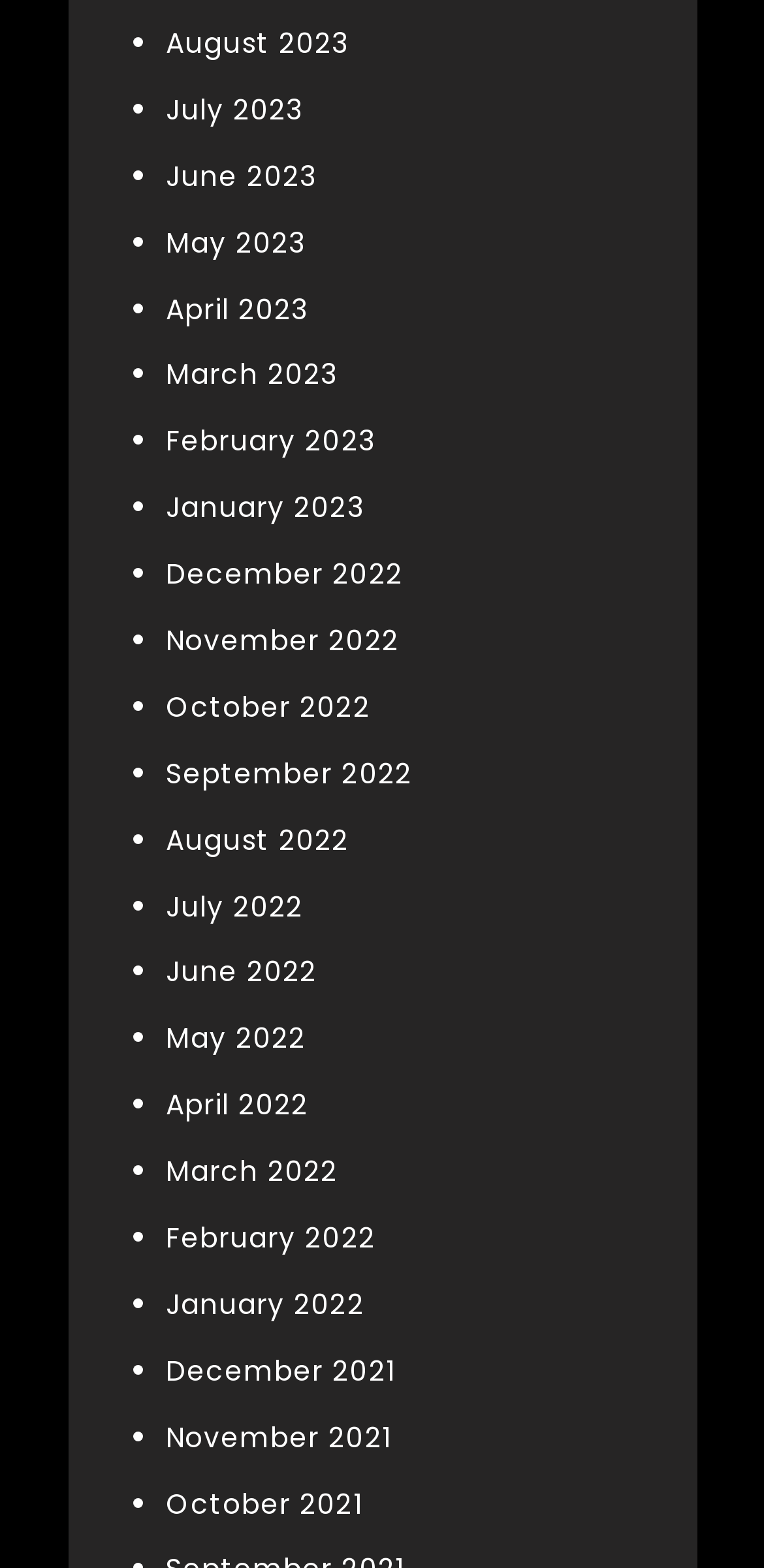Find the bounding box coordinates of the clickable area required to complete the following action: "View July 2022".

[0.217, 0.565, 0.397, 0.59]